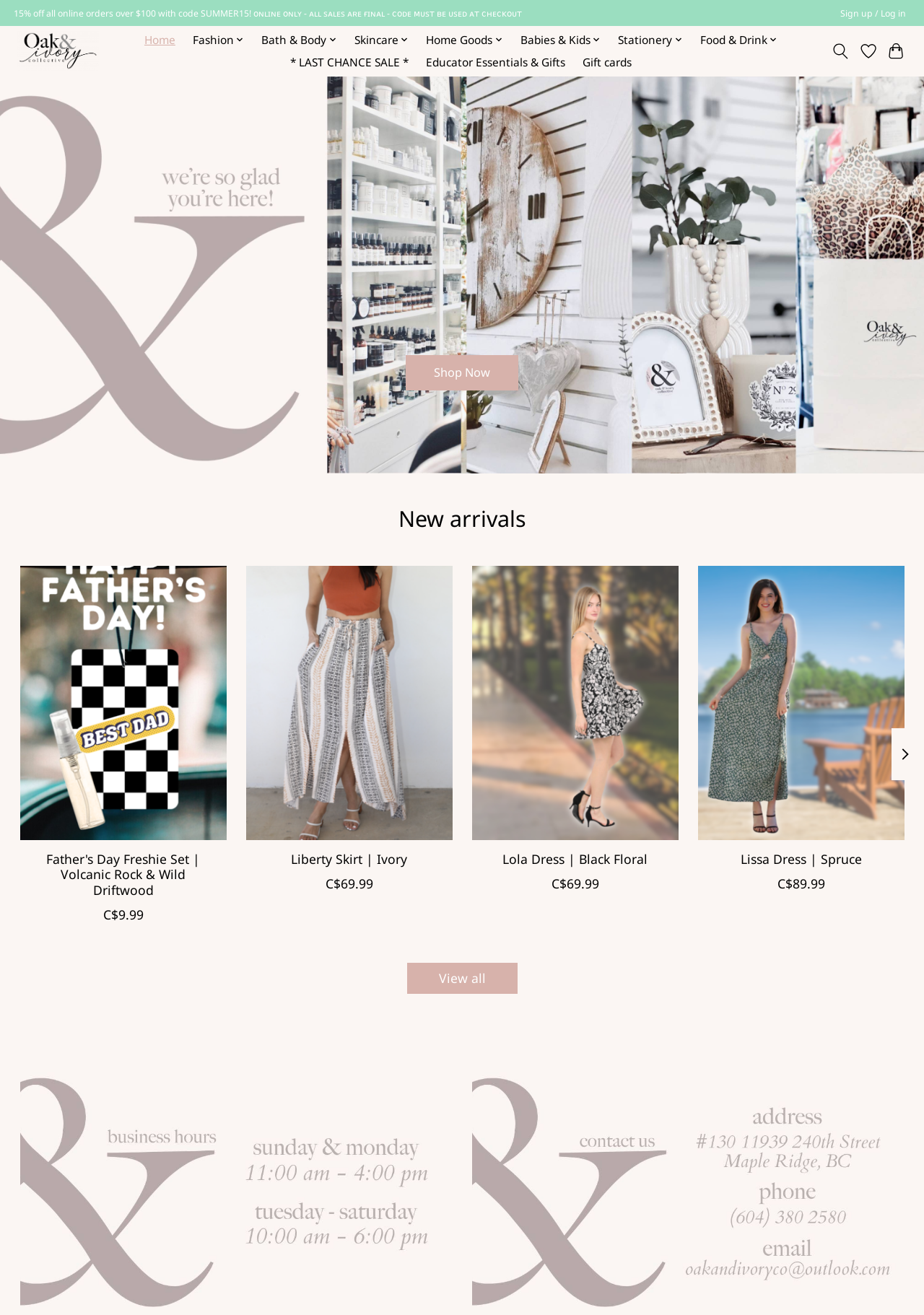What is the price of the 'Father's Day Freshie Set | Volcanic Rock & Wild Driftwood' product?
Refer to the image and give a detailed response to the question.

The price of the 'Father's Day Freshie Set | Volcanic Rock & Wild Driftwood' product is mentioned in the static text next to the product image, which says 'C$9.99'.